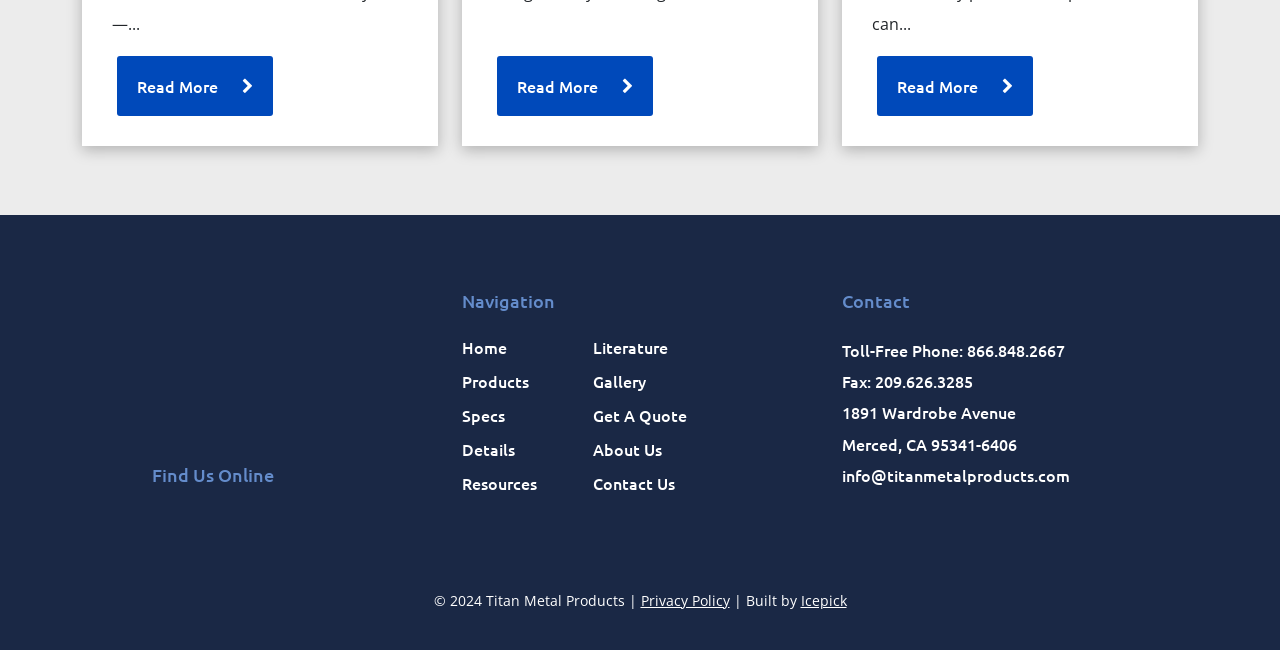Look at the image and write a detailed answer to the question: 
What is the name of the company that built the website?

I found the name of the company that built the website by looking at the footer section of the webpage, where it is listed as 'Built by Icepick'.